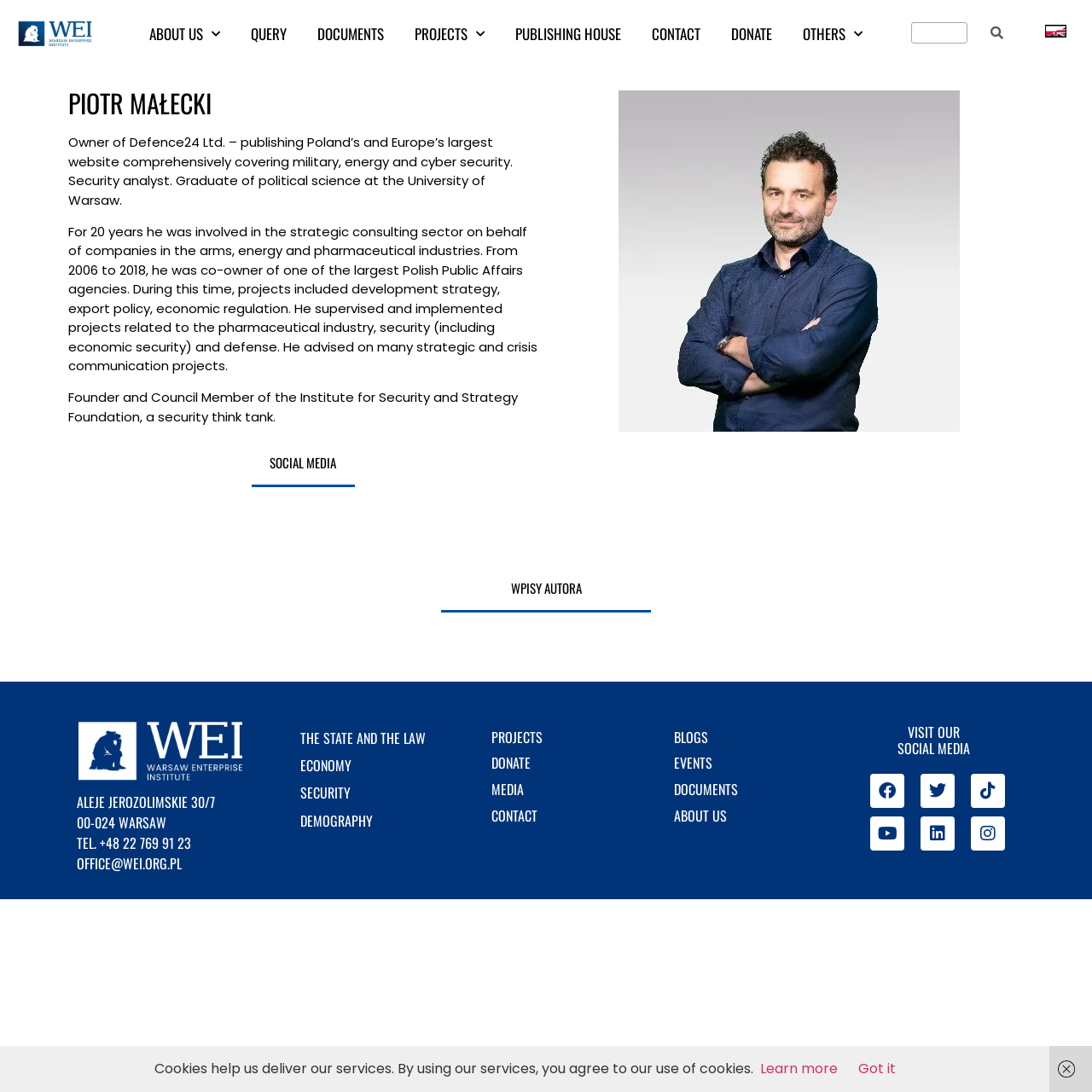What is the name of the institute founded by Piotr Małecki?
Answer the question using a single word or phrase, according to the image.

Institute for Security and Strategy Foundation